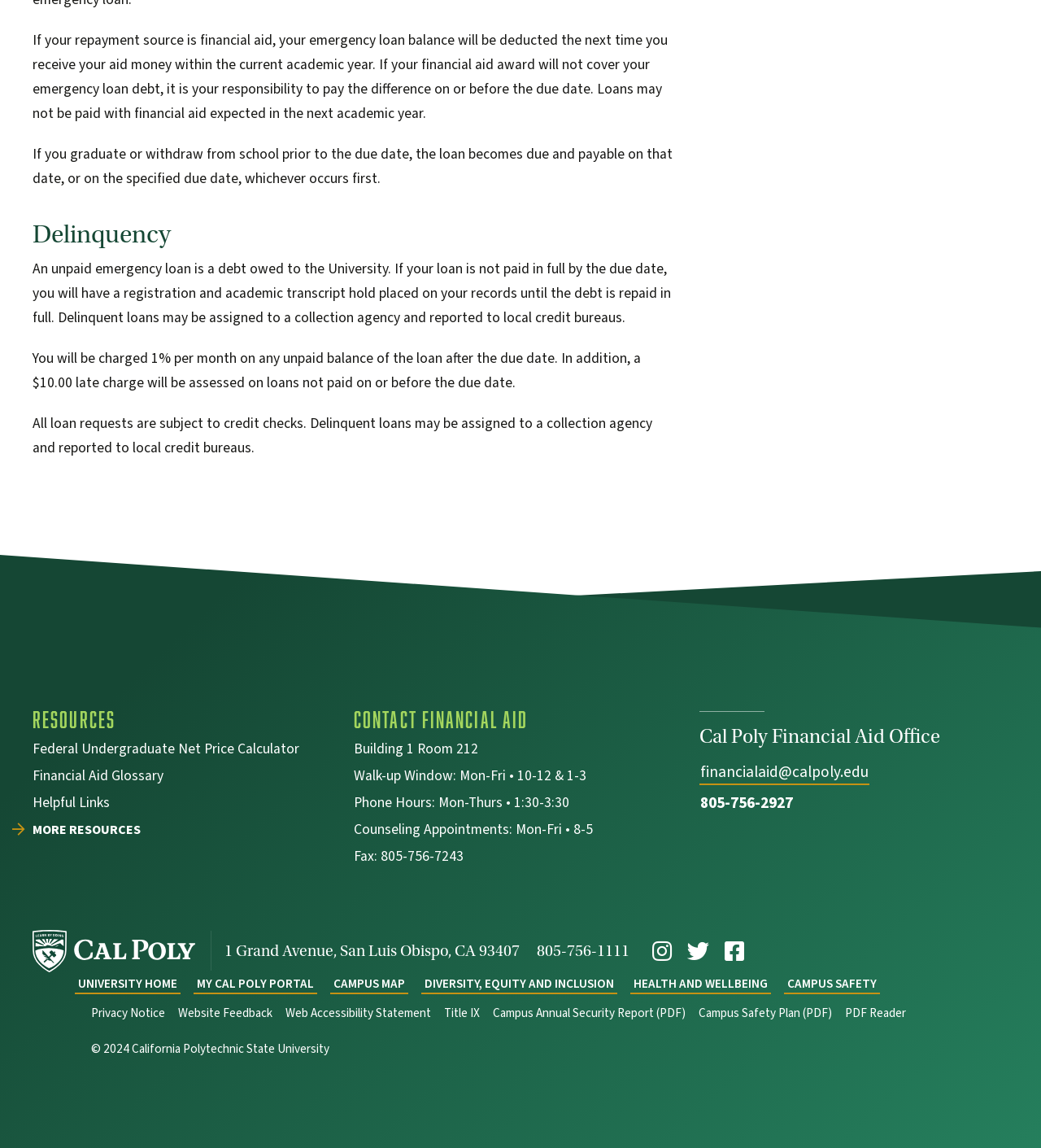Find the bounding box coordinates of the UI element according to this description: "Web Accessibility Statement".

[0.274, 0.877, 0.414, 0.888]